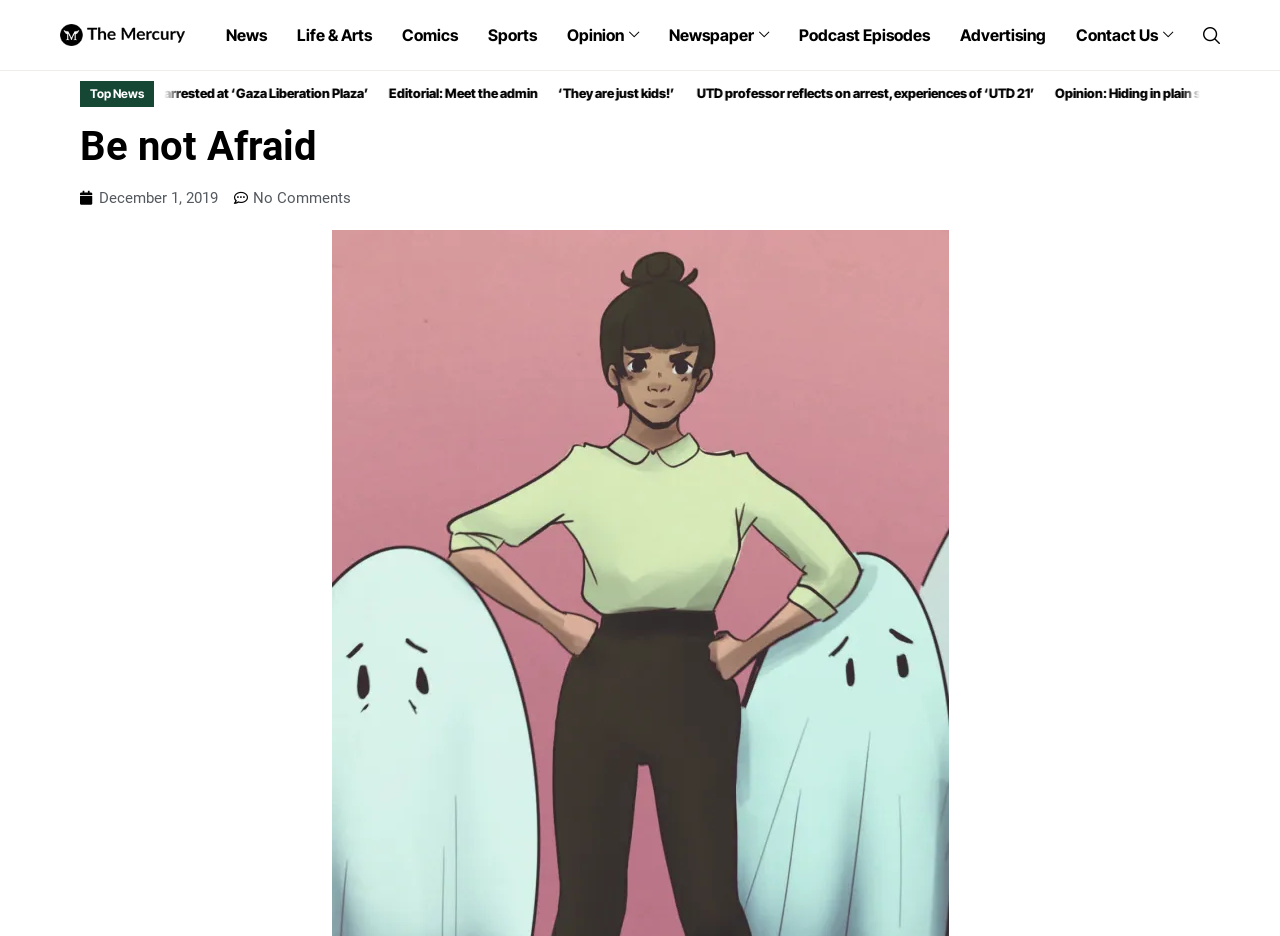Based on the element description: "December 1, 2019", identify the UI element and provide its bounding box coordinates. Use four float numbers between 0 and 1, [left, top, right, bottom].

[0.062, 0.2, 0.17, 0.224]